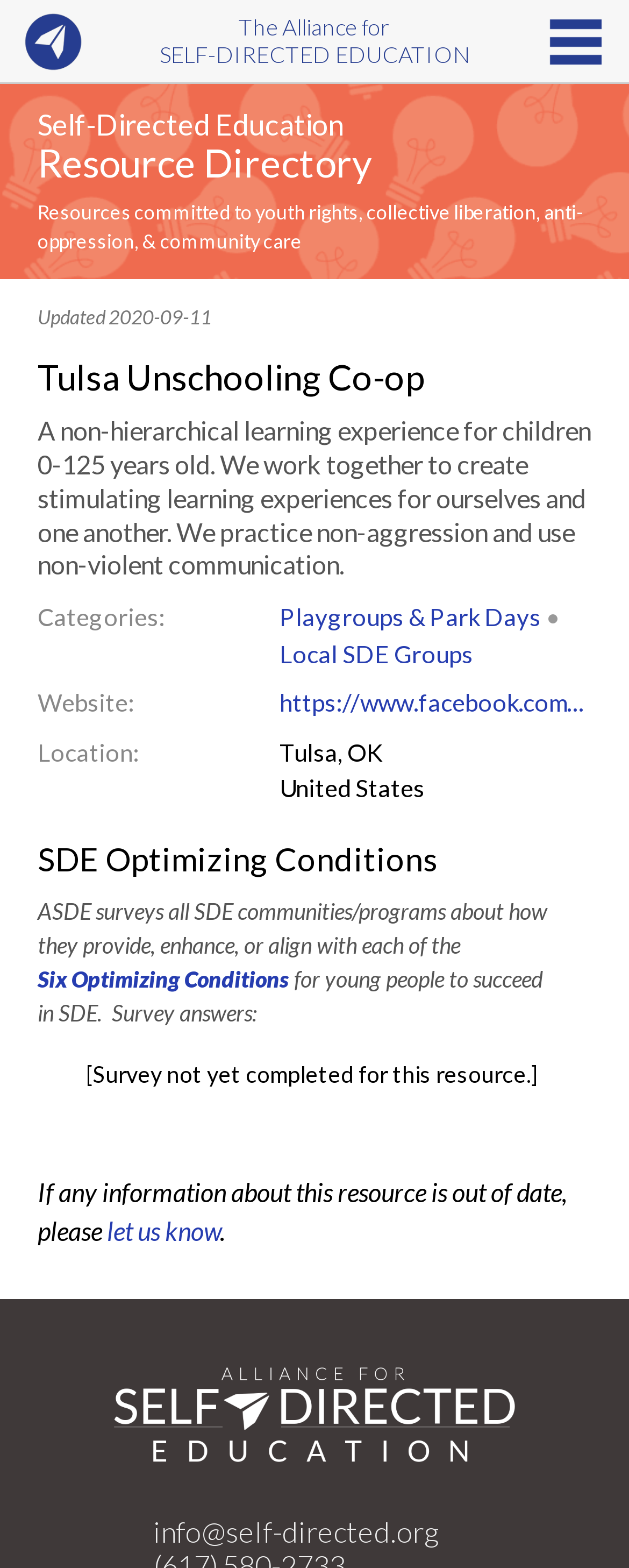Please determine the bounding box coordinates for the element that should be clicked to follow these instructions: "Go to the 'Local SDE Groups' page".

[0.445, 0.407, 0.752, 0.426]